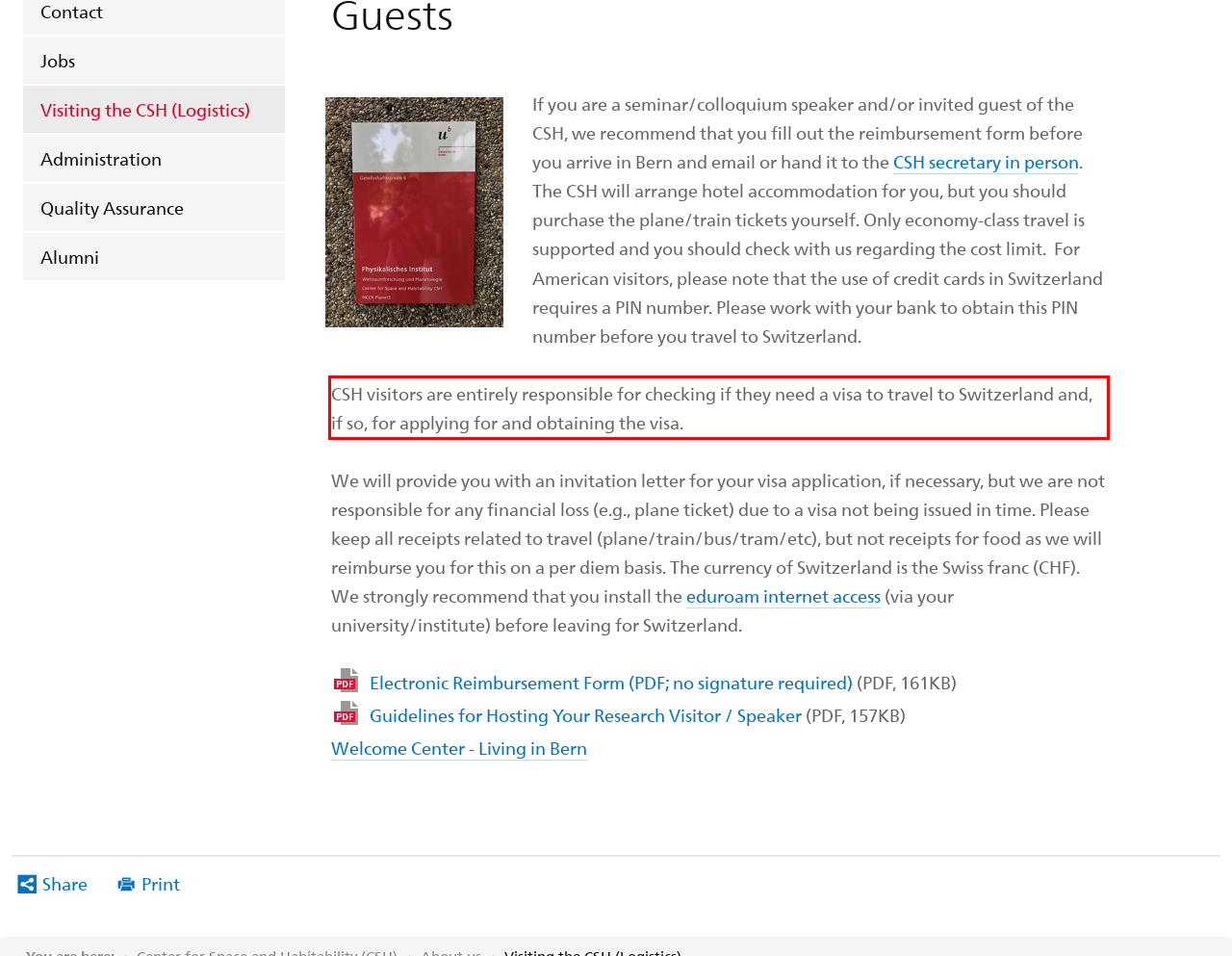By examining the provided screenshot of a webpage, recognize the text within the red bounding box and generate its text content.

CSH visitors are entirely responsible for checking if they need a visa to travel to Switzerland and, if so, for applying for and obtaining the visa.